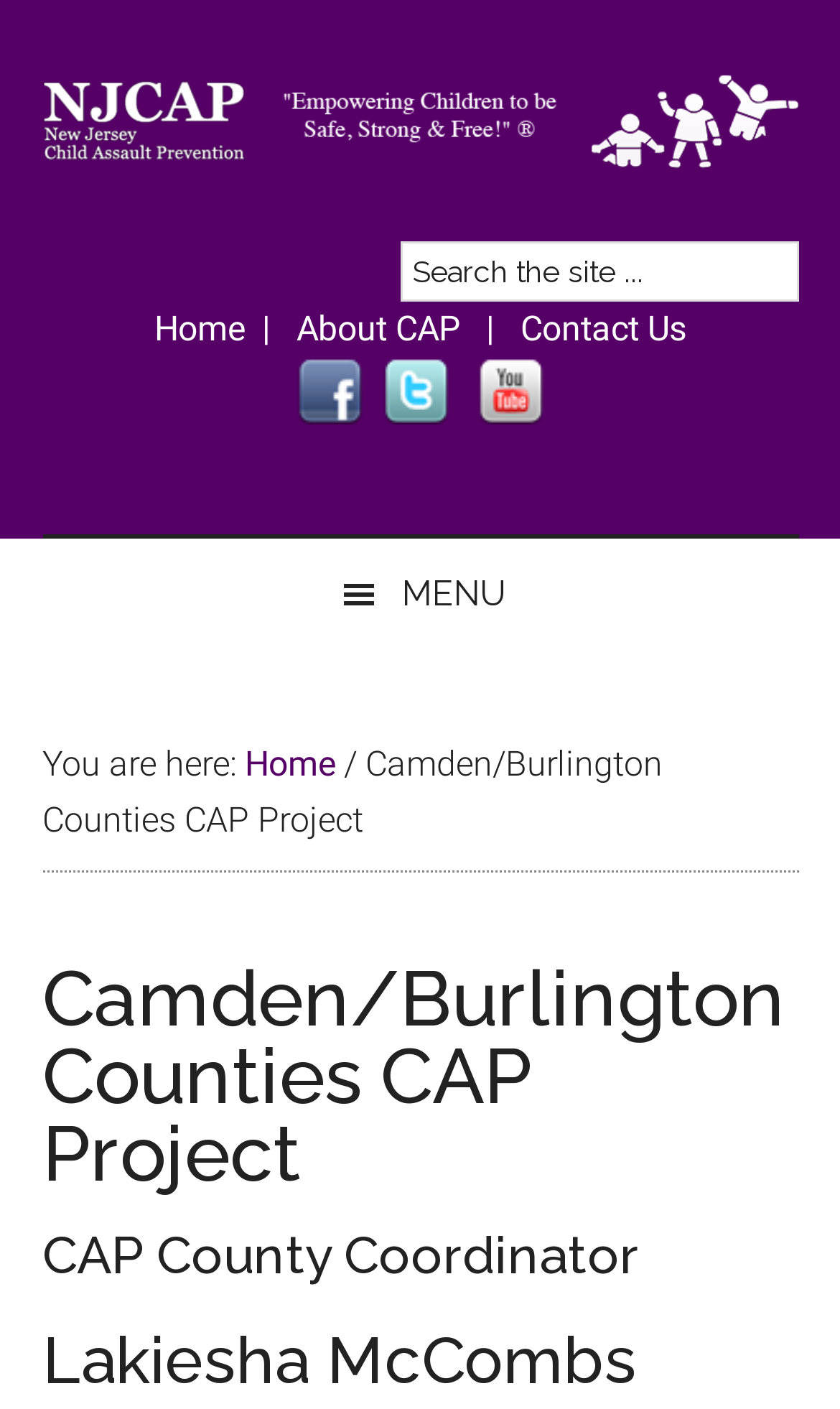Please provide a one-word or short phrase answer to the question:
What is the phone number to contact the CAP program?

609-668-0215